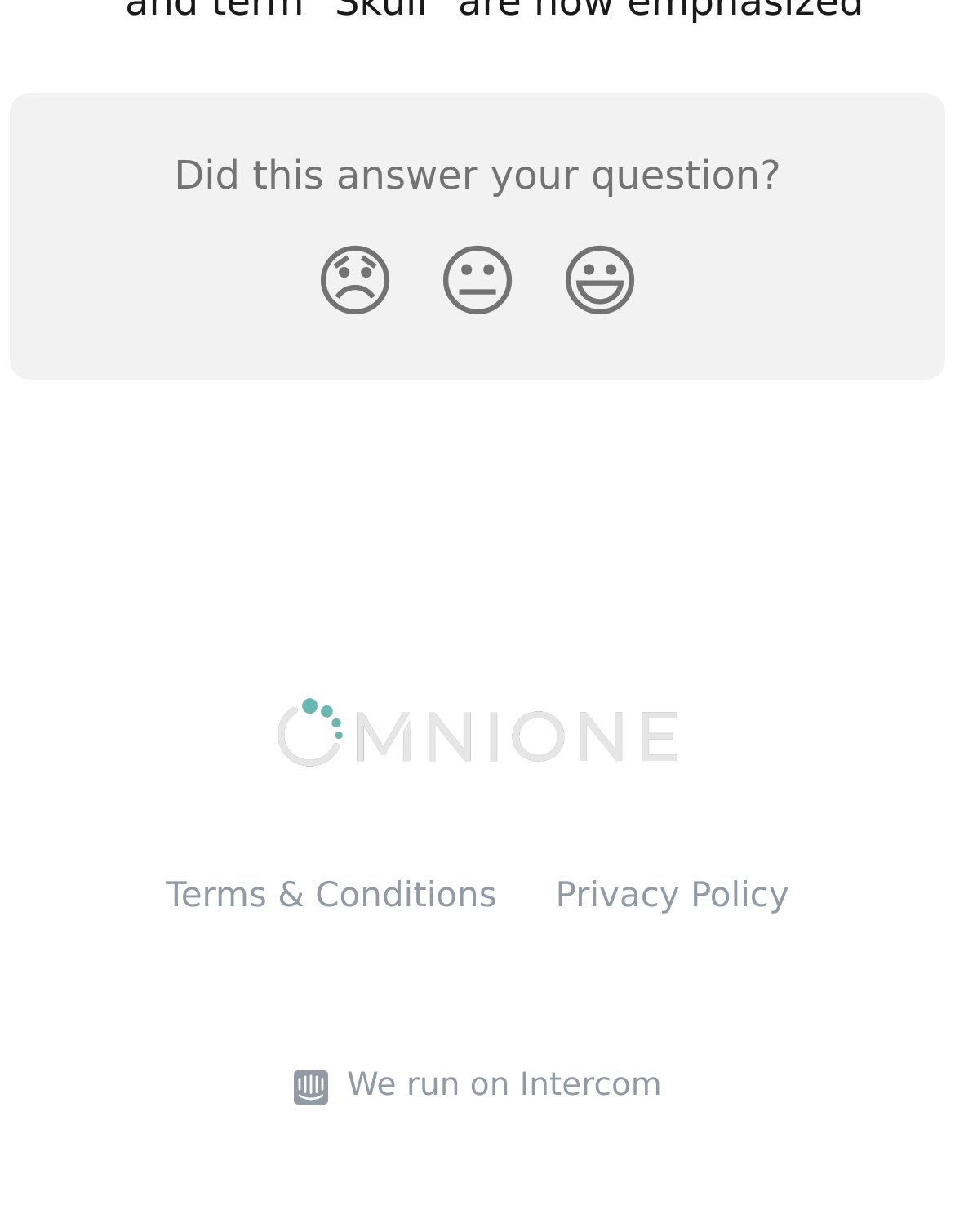Please find the bounding box for the following UI element description. Provide the coordinates in (top-left x, top-left y, bottom-right x, bottom-right y) format, with values between 0 and 1: Call Now Button

None